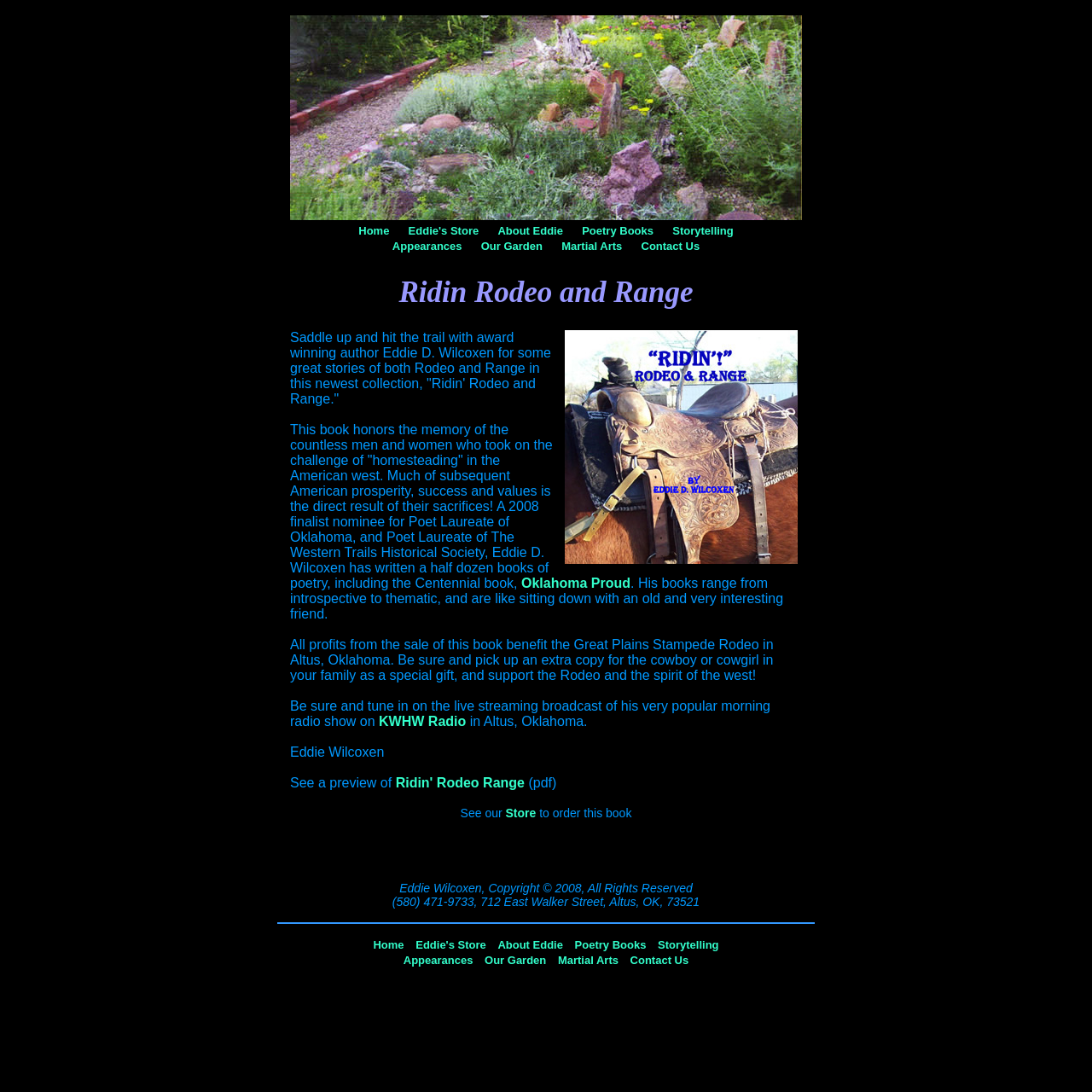Determine the bounding box coordinates for the region that must be clicked to execute the following instruction: "View Oklahoma Proud".

[0.477, 0.527, 0.577, 0.541]